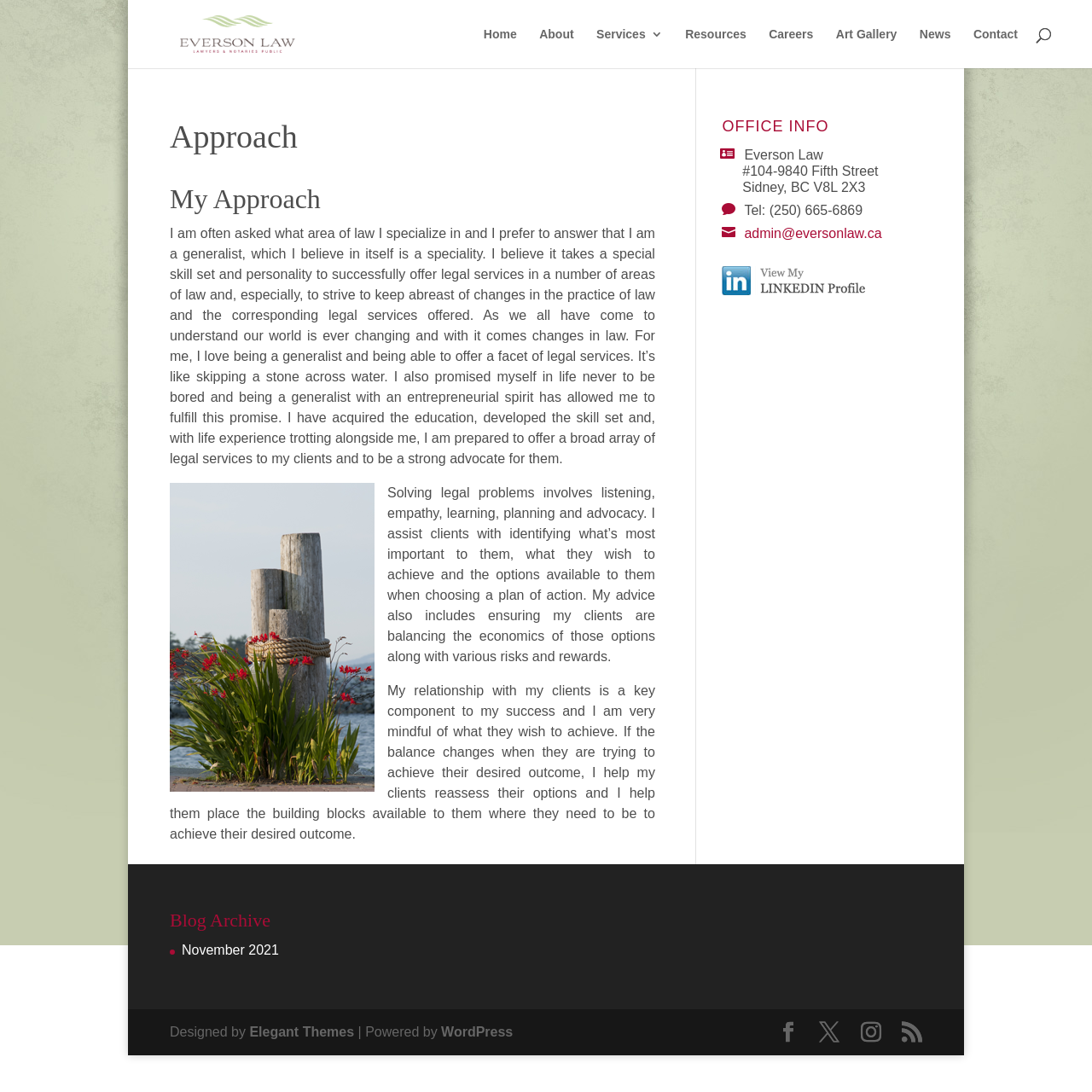Locate the bounding box coordinates of the segment that needs to be clicked to meet this instruction: "Visit the 'Art Gallery'".

[0.765, 0.026, 0.821, 0.062]